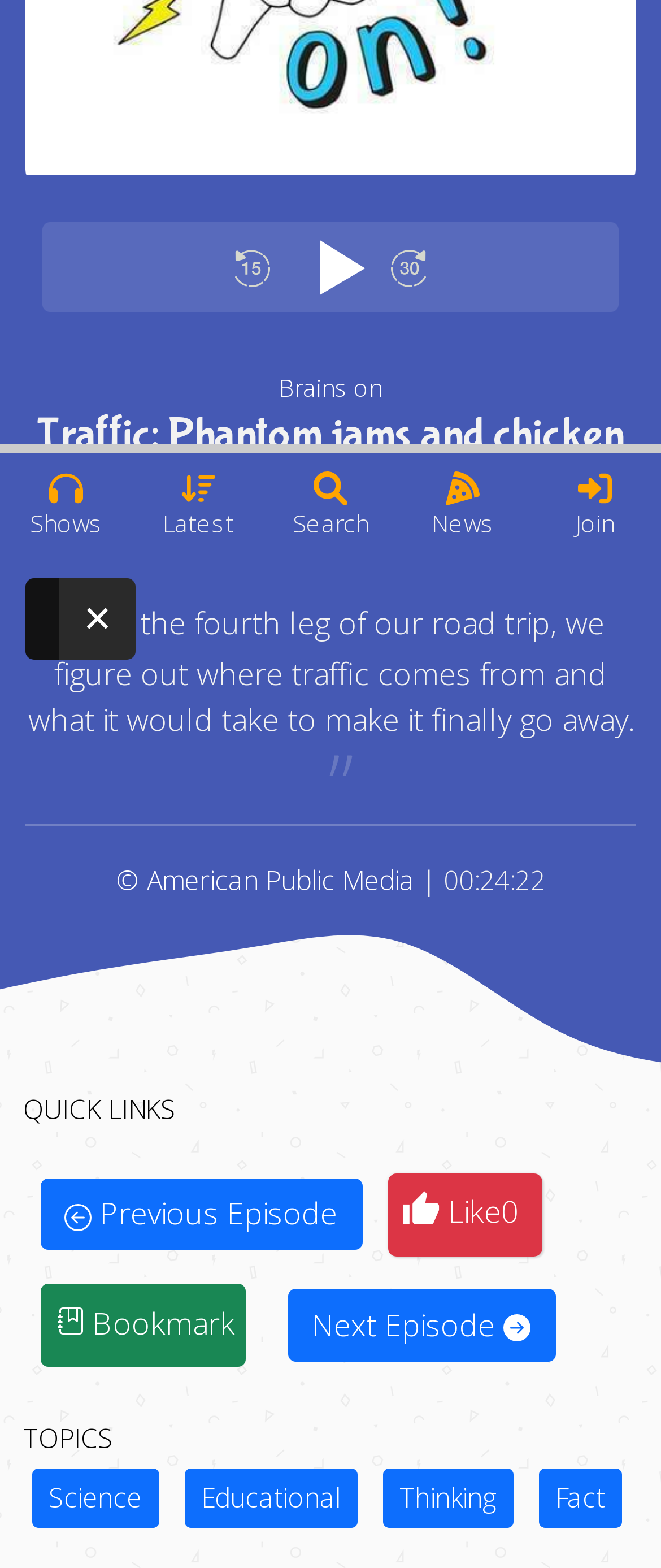Find the bounding box of the web element that fits this description: "Back".

None